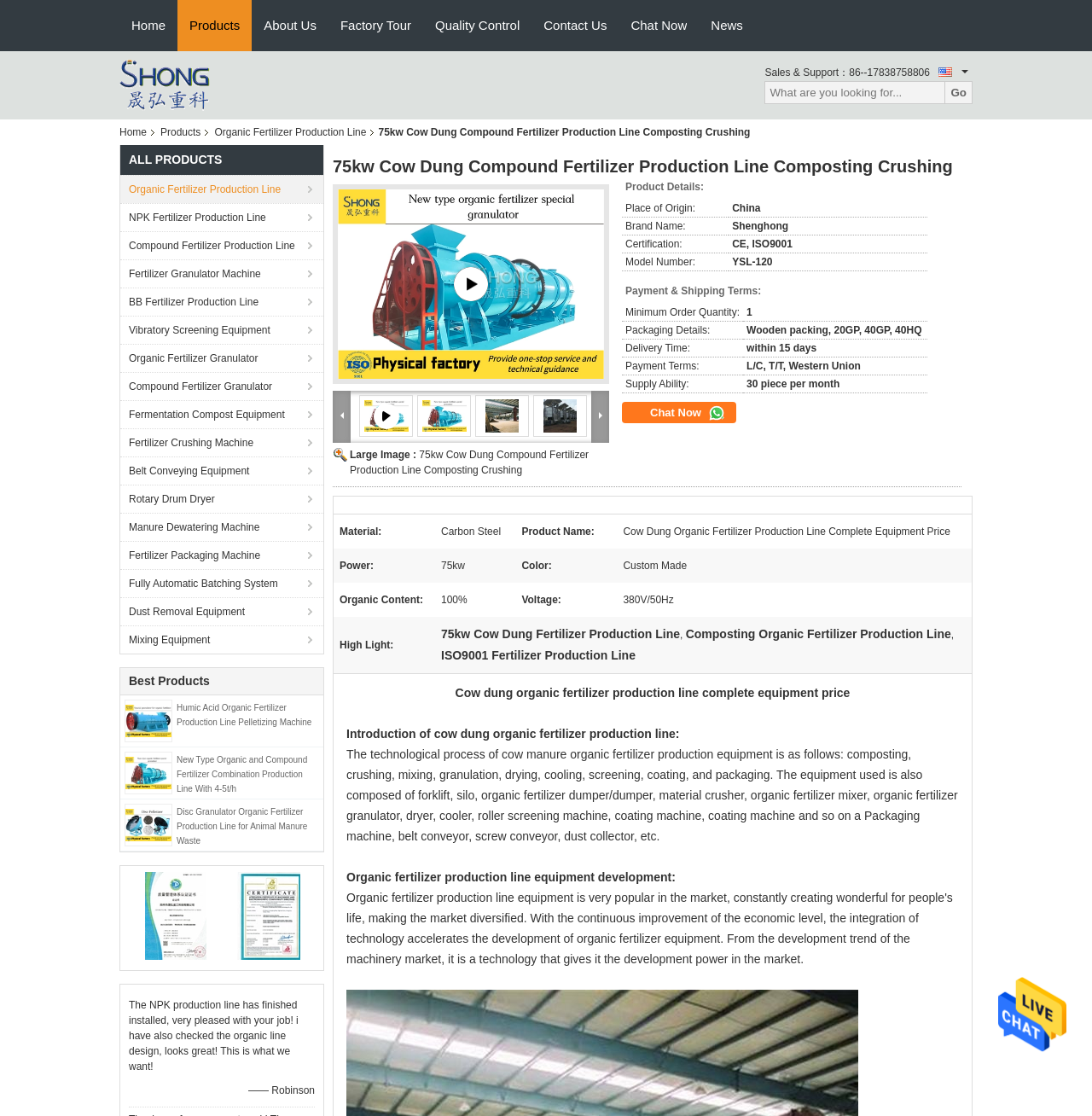Please specify the bounding box coordinates of the clickable section necessary to execute the following command: "Go to the 'Home' page".

[0.109, 0.0, 0.163, 0.045]